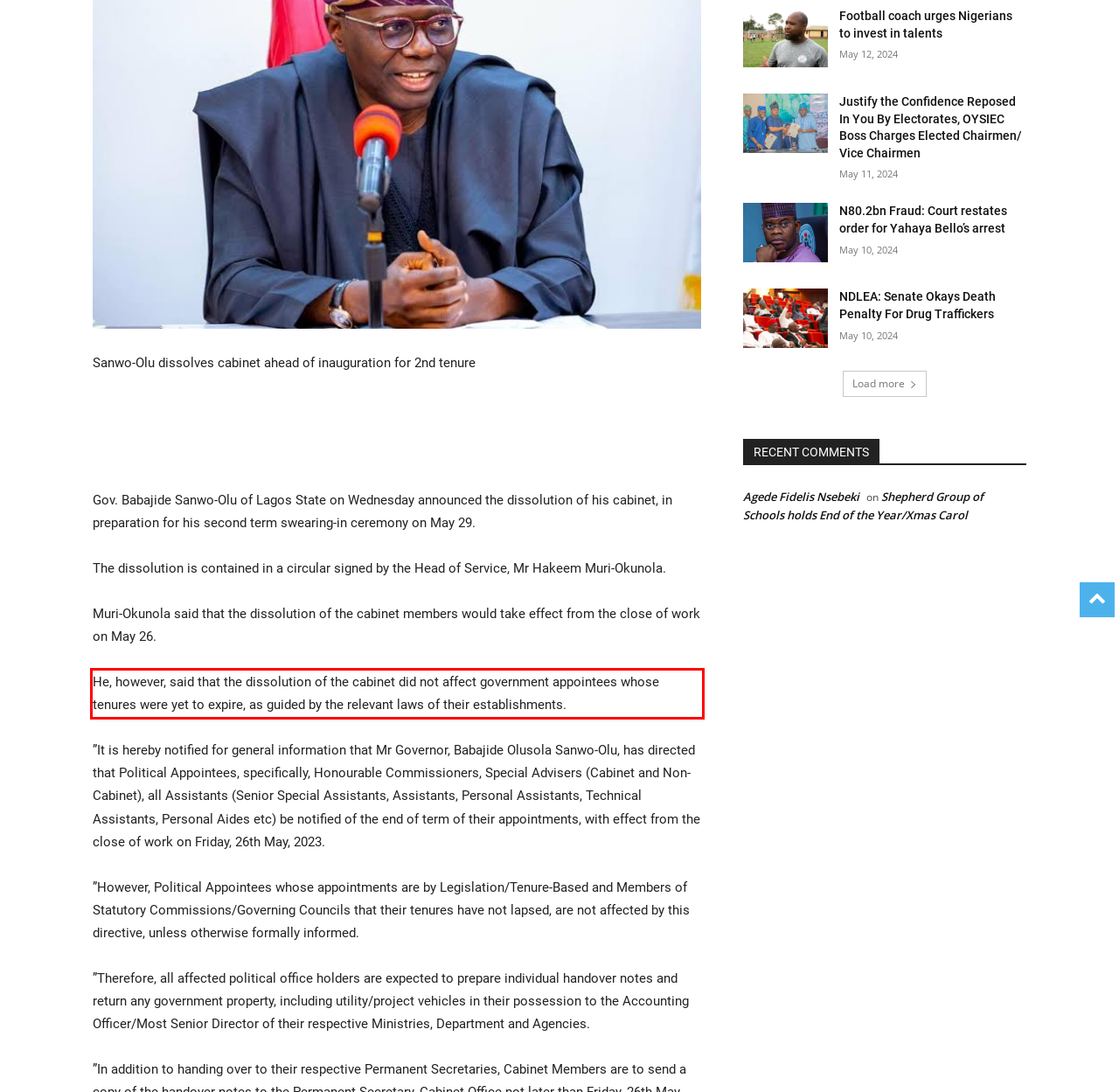Perform OCR on the text inside the red-bordered box in the provided screenshot and output the content.

He, however, said that the dissolution of the cabinet did not affect government appointees whose tenures were yet to expire, as guided by the relevant laws of their establishments.